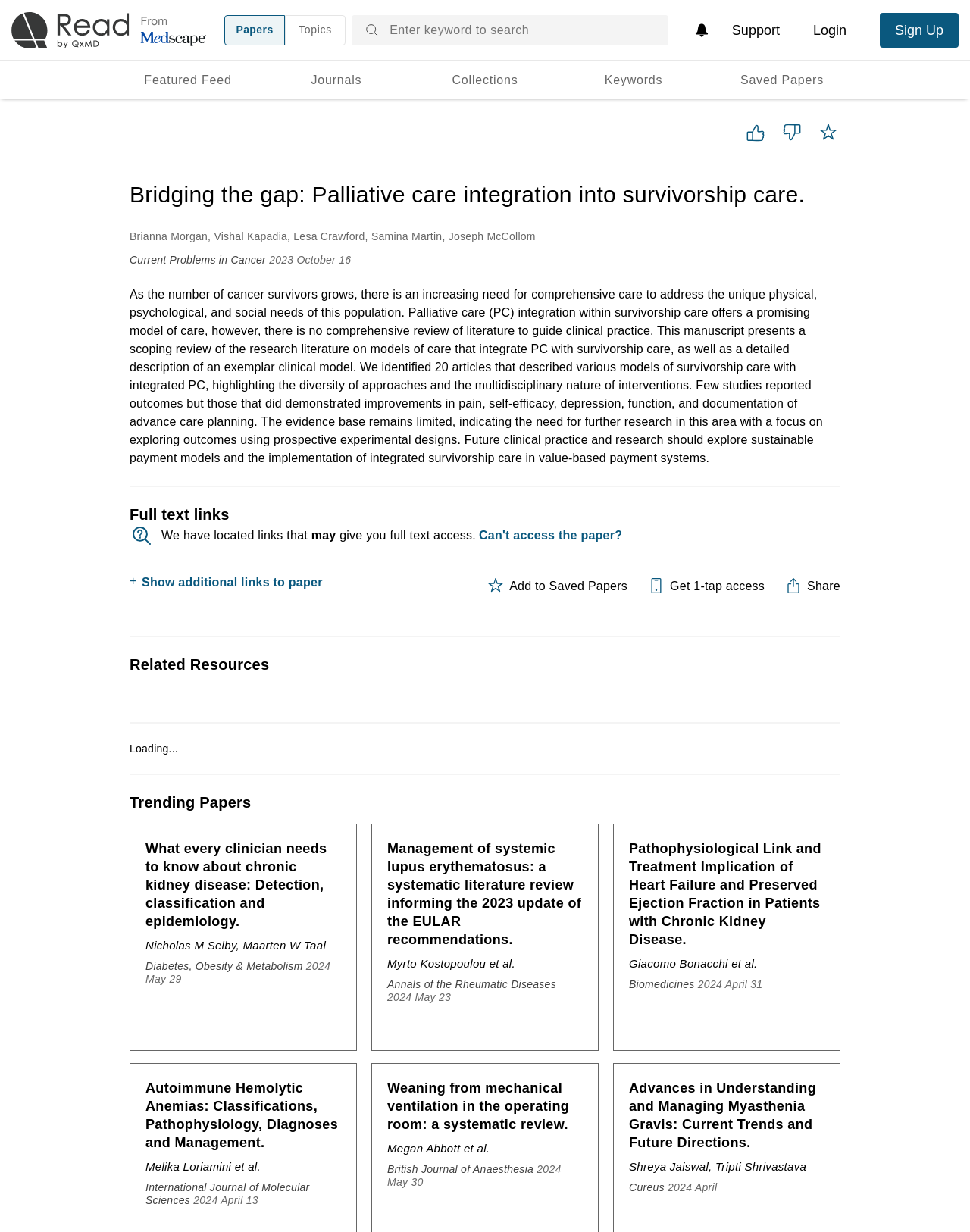Using the element description: "International Journal of Molecular Sciences", determine the bounding box coordinates. The coordinates should be in the format [left, top, right, bottom], with values between 0 and 1.

[0.15, 0.948, 0.319, 0.968]